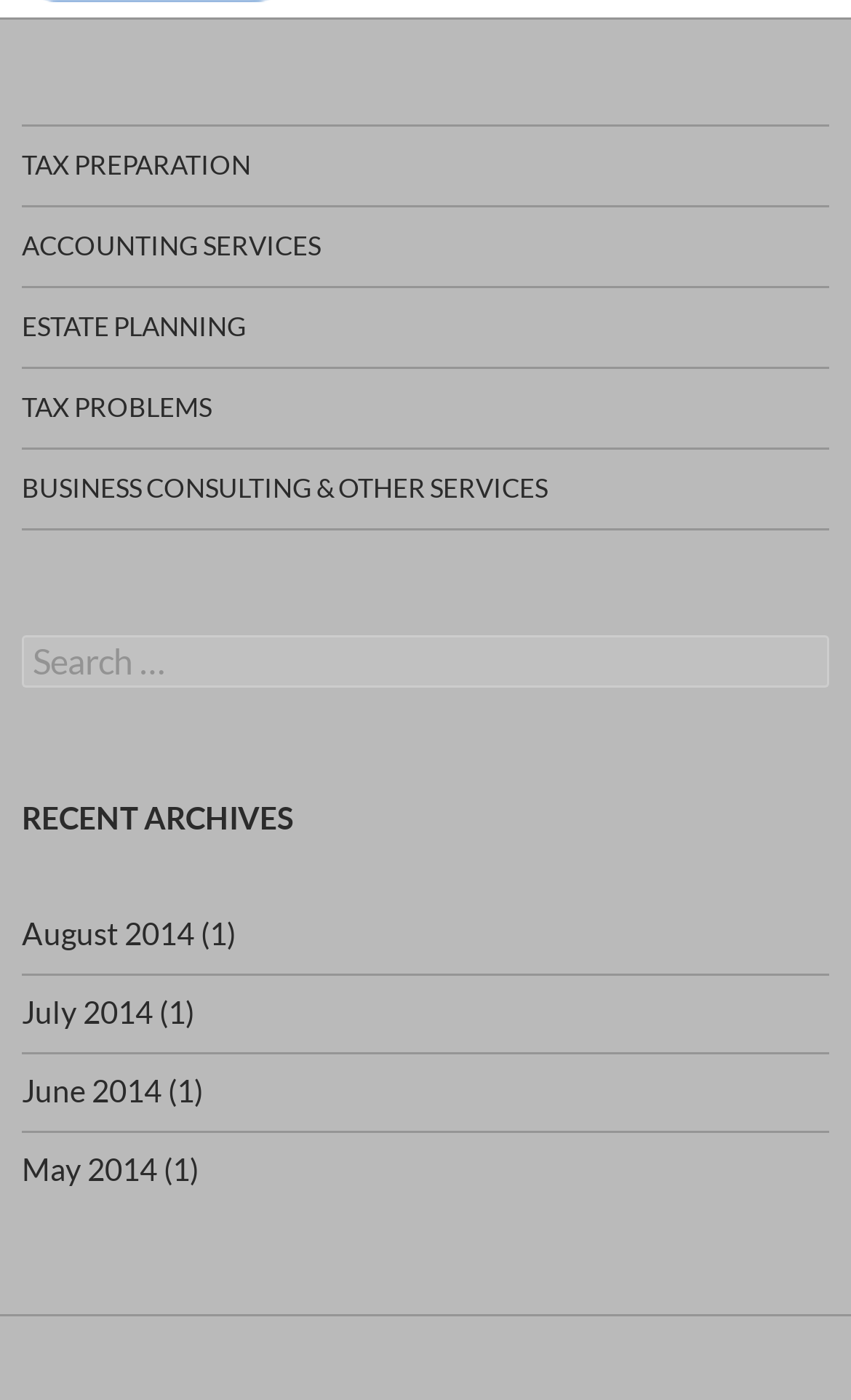From the webpage screenshot, predict the bounding box coordinates (top-left x, top-left y, bottom-right x, bottom-right y) for the UI element described here: June 2014

[0.026, 0.766, 0.19, 0.792]